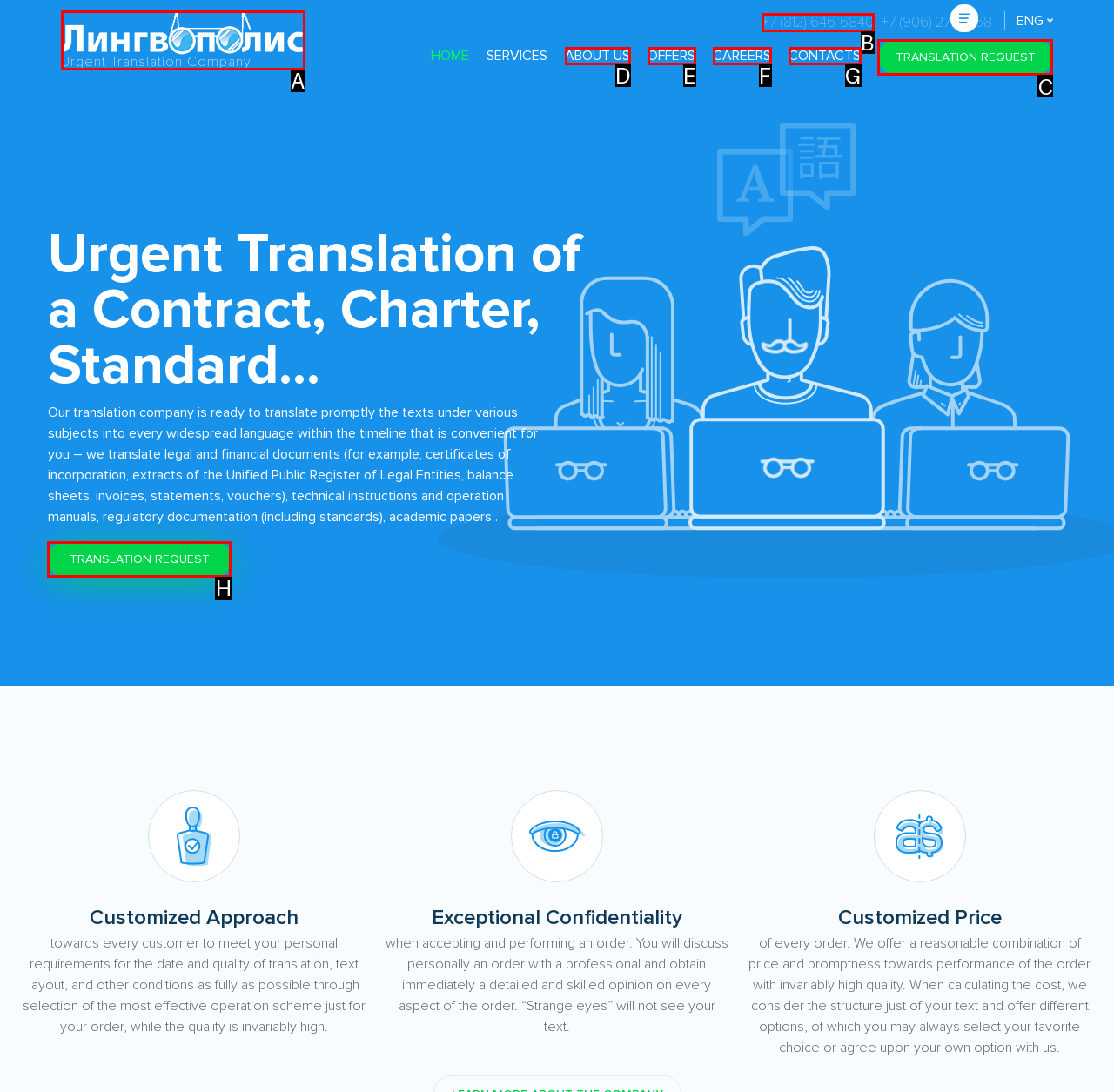To achieve the task: Request a translation, which HTML element do you need to click?
Respond with the letter of the correct option from the given choices.

C